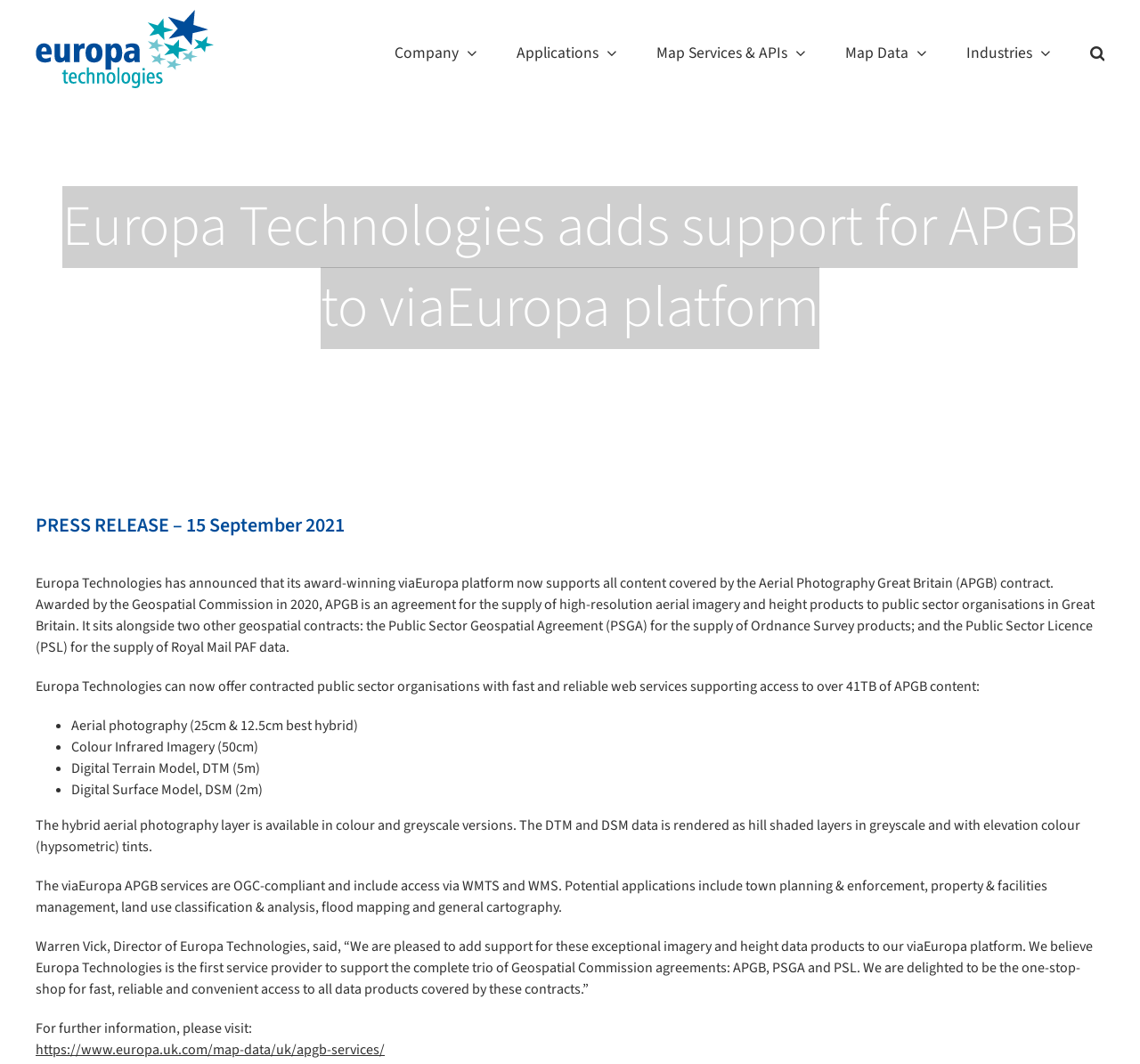Locate the bounding box of the UI element based on this description: "Map Services & APIs". Provide four float numbers between 0 and 1 as [left, top, right, bottom].

[0.576, 0.0, 0.706, 0.095]